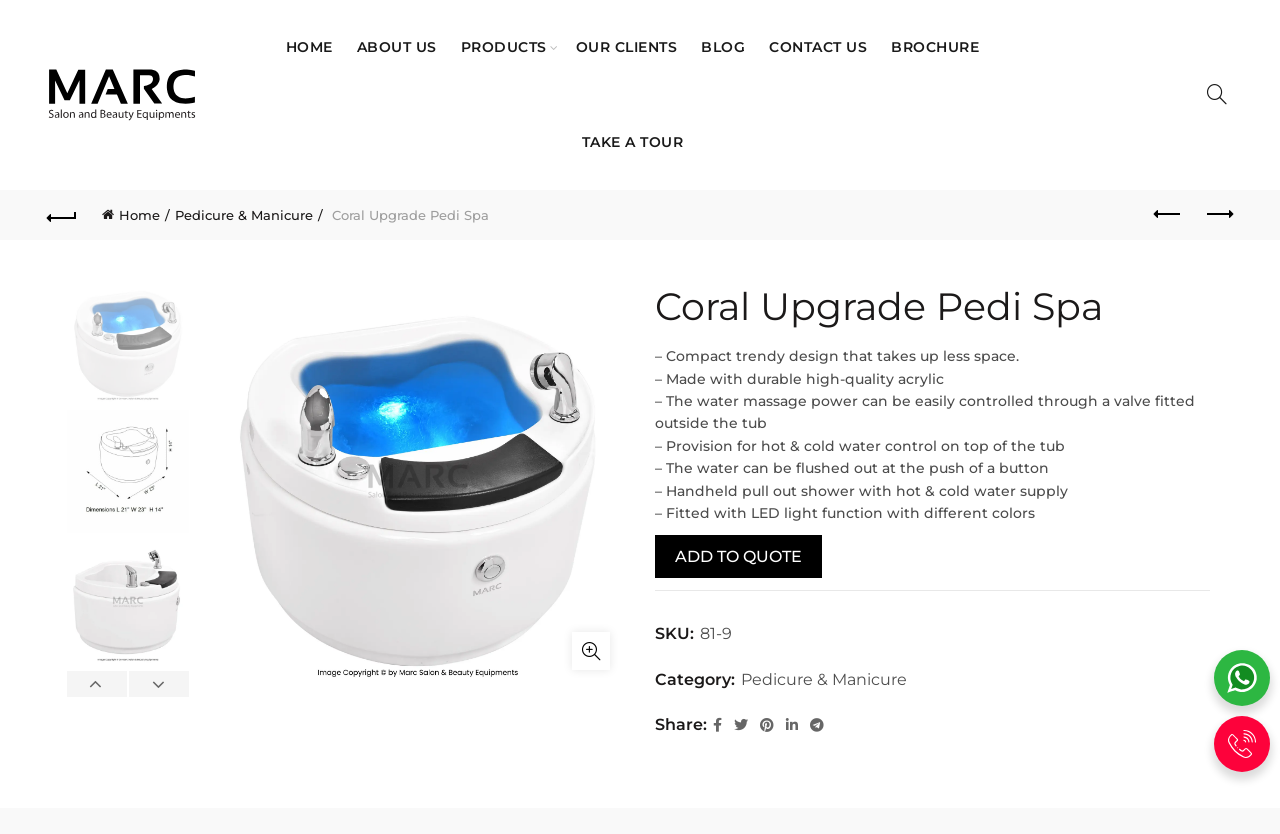Predict the bounding box for the UI component with the following description: "Next product".

[0.932, 0.234, 0.971, 0.282]